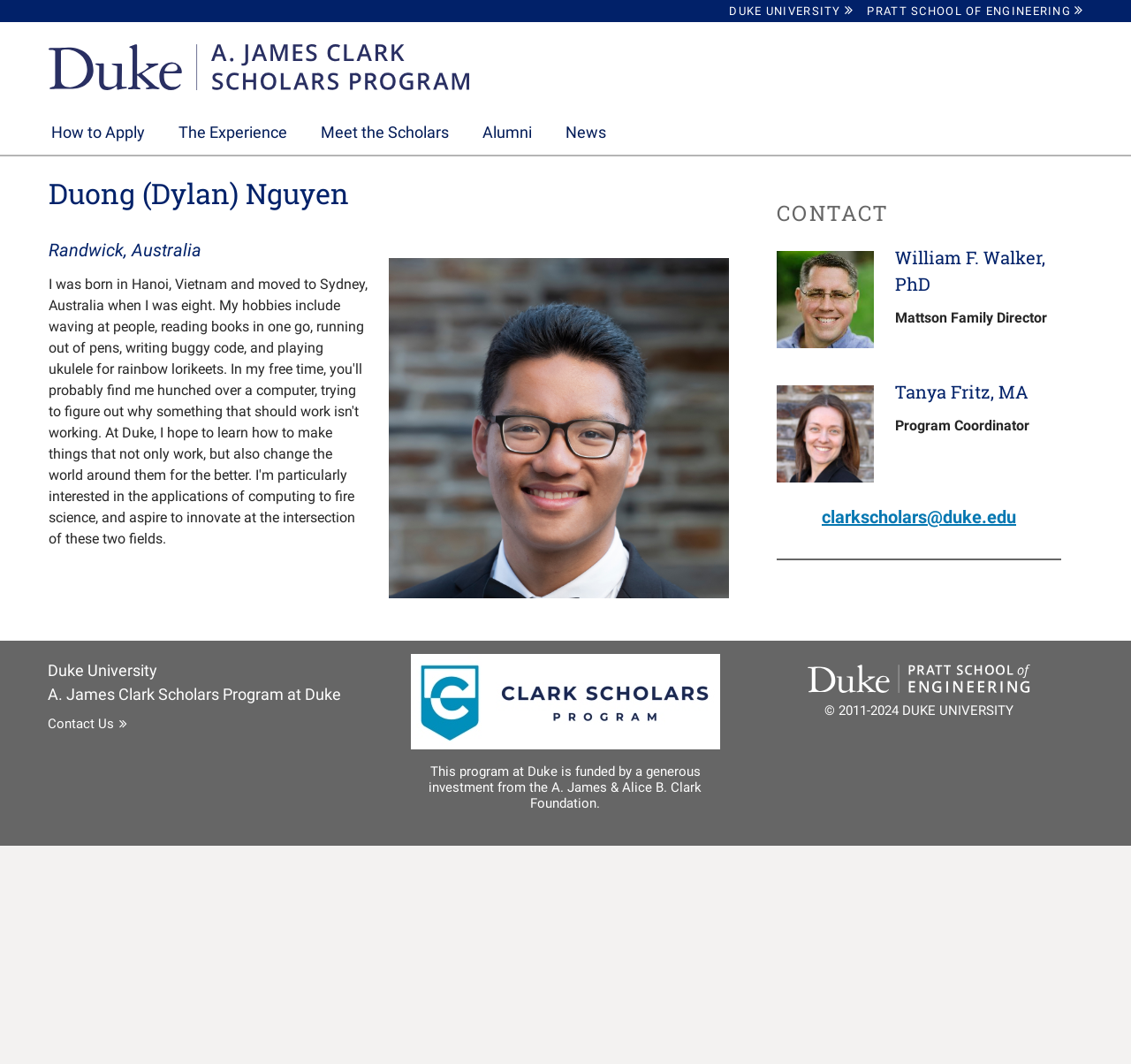What is the email address of the program?
Using the information from the image, give a concise answer in one word or a short phrase.

clarkscholars@duke.edu